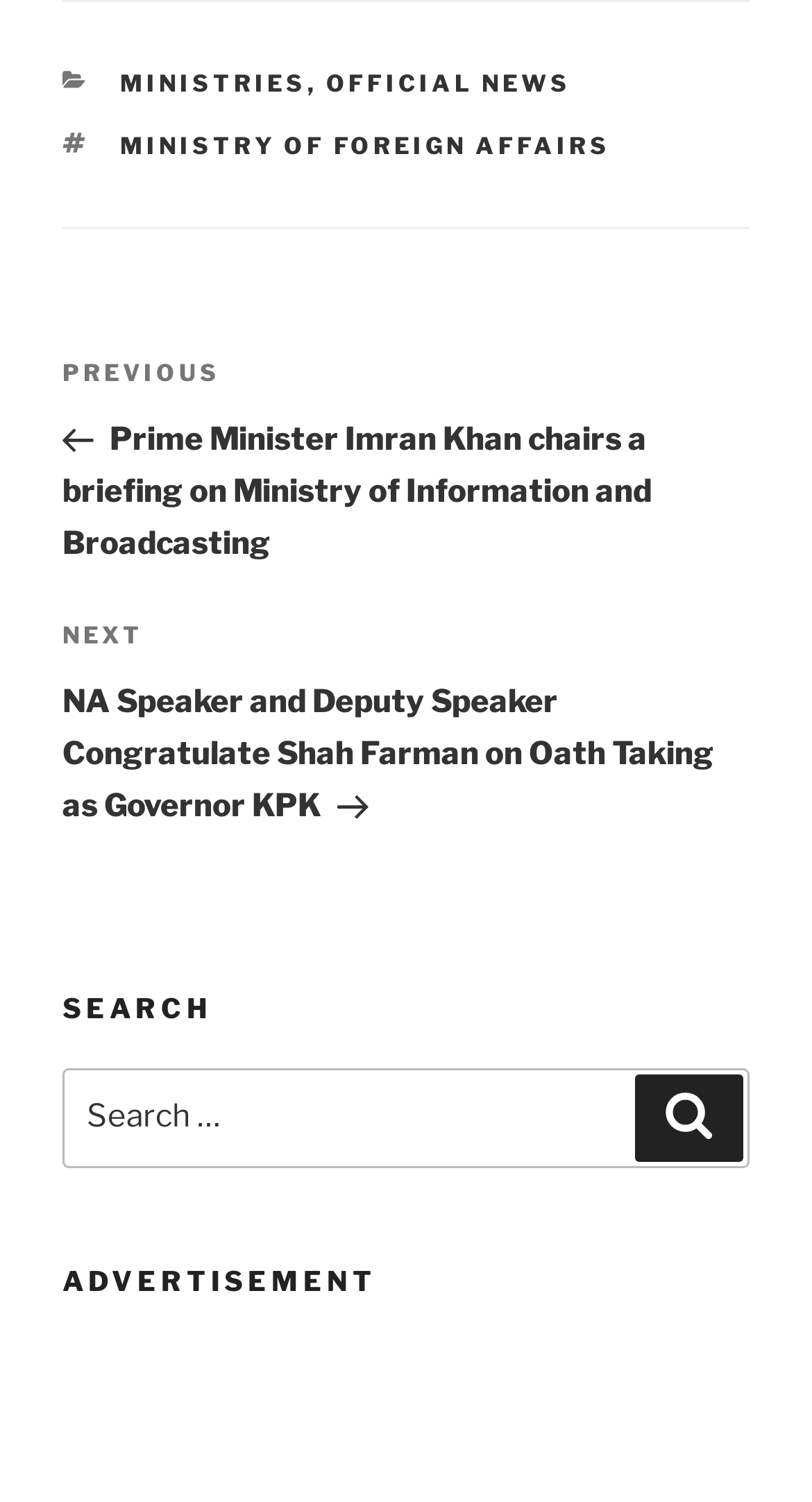Based on the description "Official News", find the bounding box of the specified UI element.

[0.401, 0.046, 0.704, 0.066]